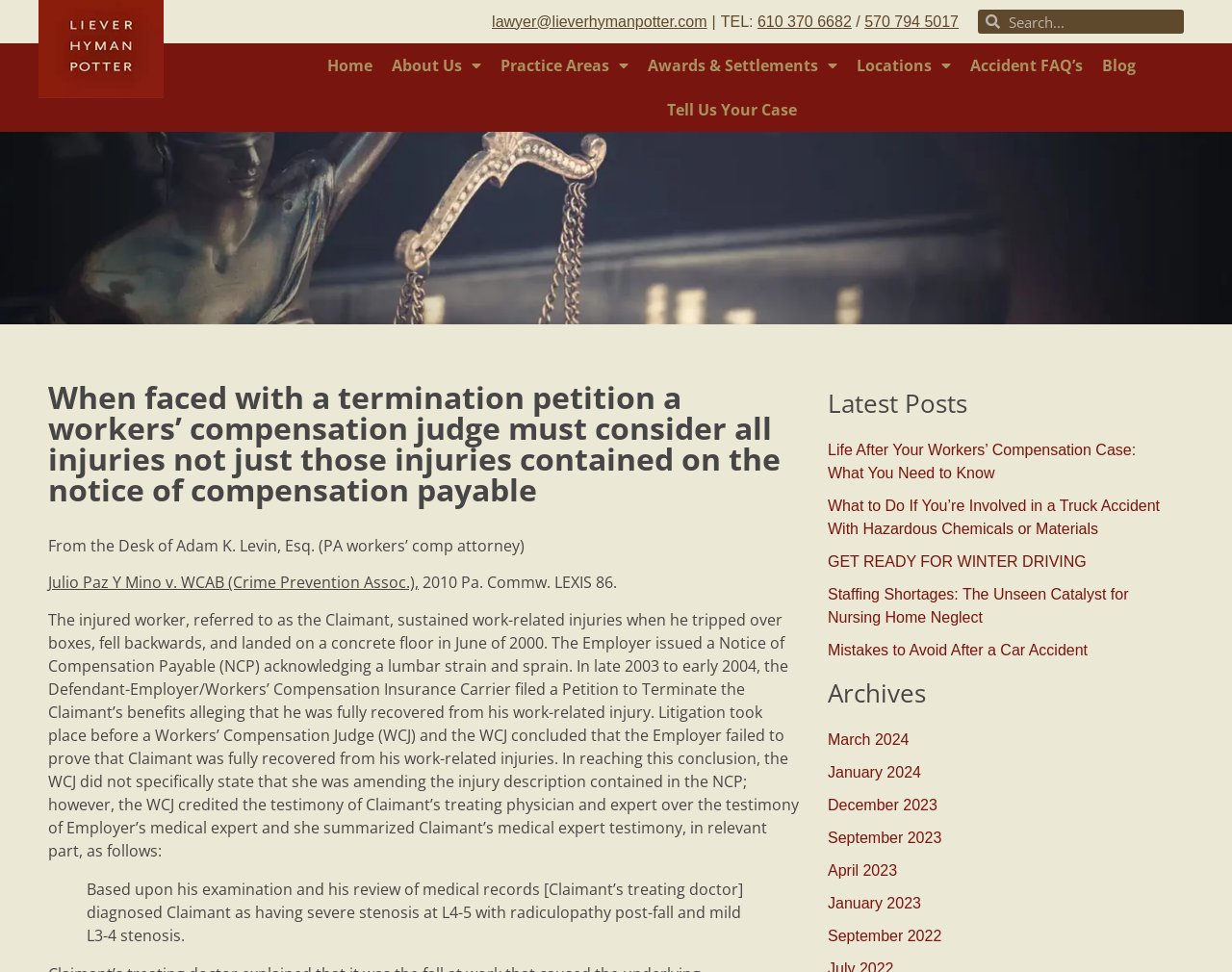Carefully examine the image and provide an in-depth answer to the question: How many months are listed in the 'Archives' section?

I looked at the 'Archives' section, which is located at the bottom of the webpage. There are six months listed, including March 2024, January 2024, and September 2022, which are links to archived articles.